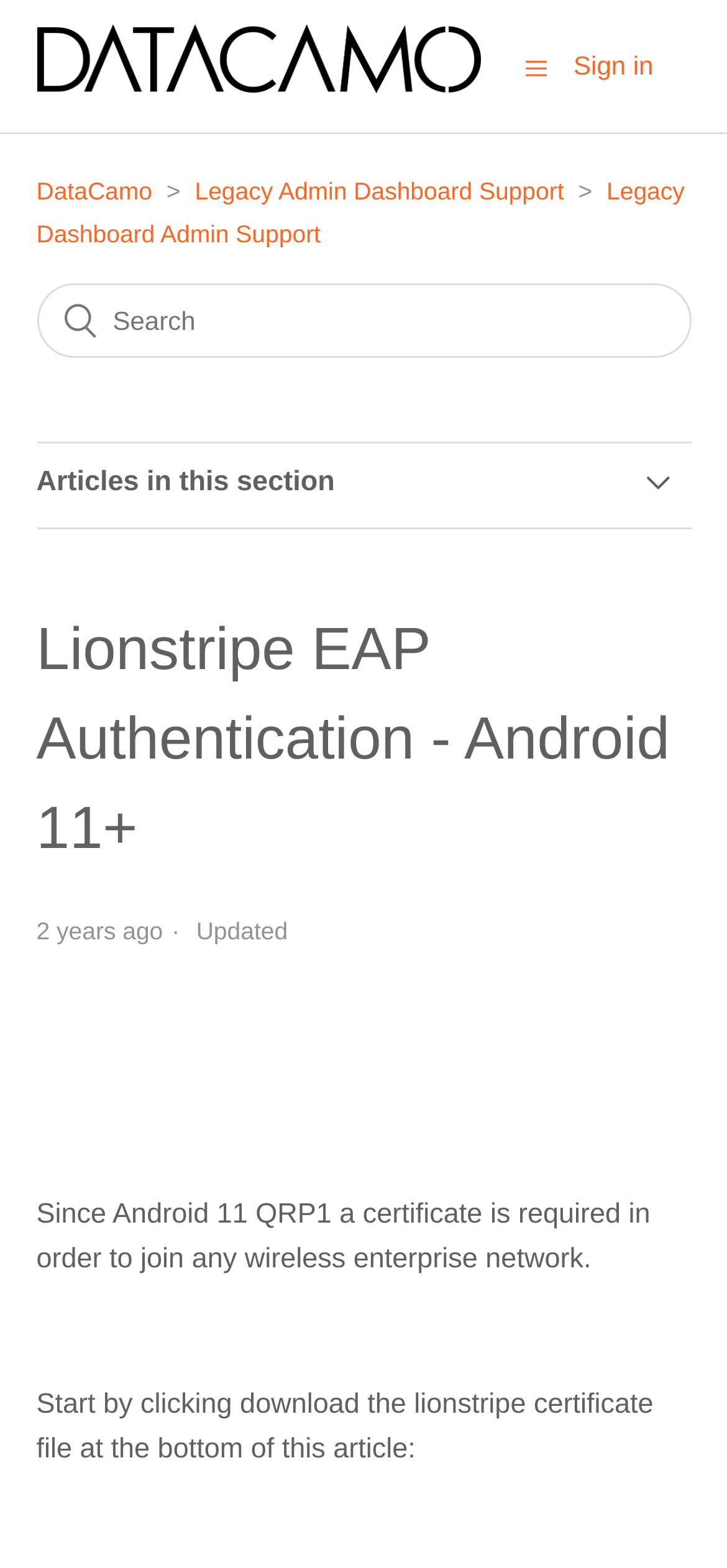Specify the bounding box coordinates of the area to click in order to follow the given instruction: "Go to December 2023."

None